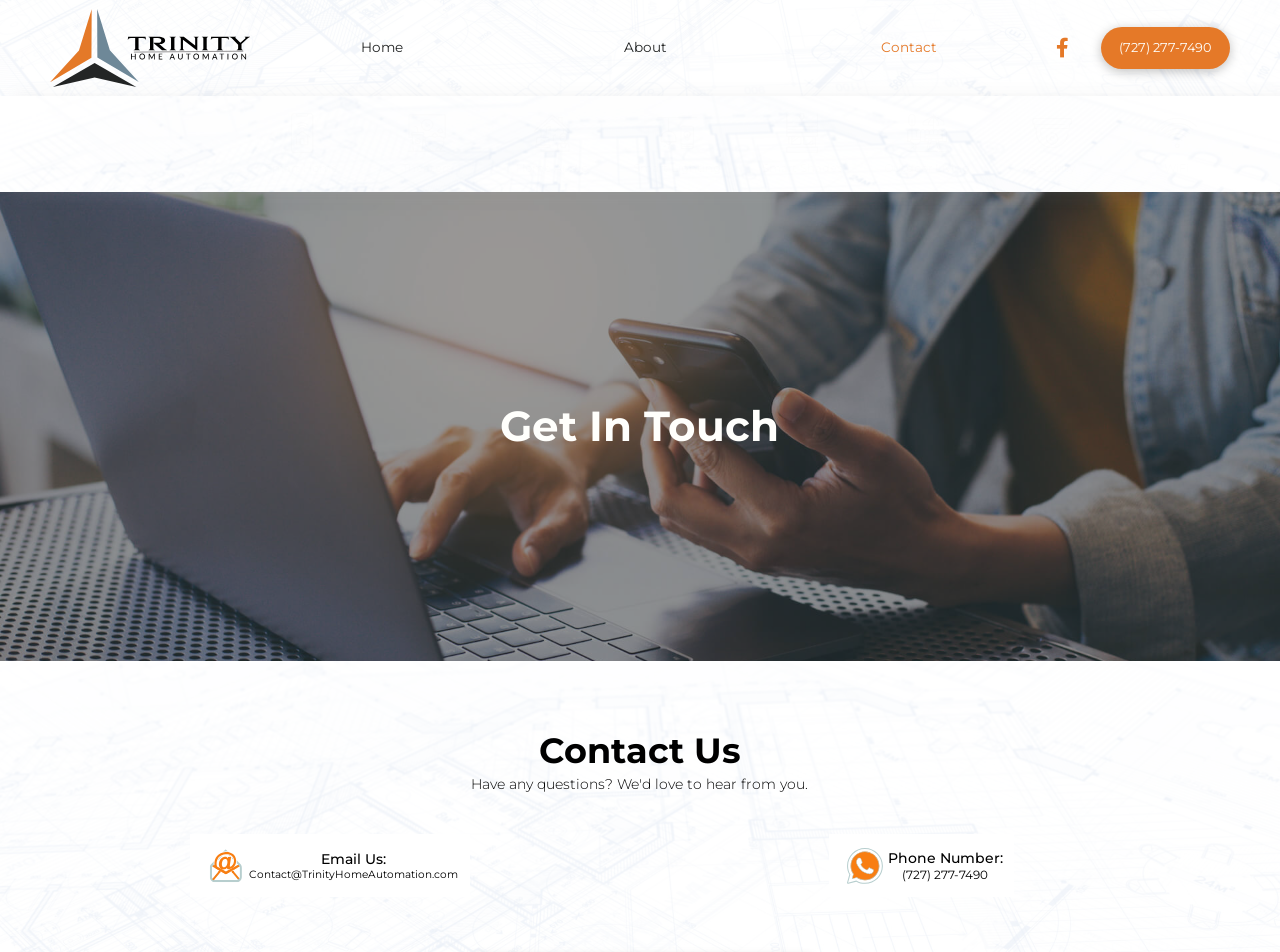Construct a comprehensive description capturing every detail on the webpage.

The webpage is about Trinity Home Automation's contact information. At the top left, there is a small image. Next to it, there are navigation links to different sections of the website, including "Home", "About", and "Contact". On the right side of the navigation links, there is a phone number "(727) 277-7490" and an empty link.

Below the navigation links, there are several links to different services offered by Trinity Home Automation, including "Smart Home", "Theaters", "Home Audio", "Smart Lighting", "Smart Shades", "Outdoor Living", "Security", and "WiFi". These links are arranged horizontally and take up most of the width of the page.

Further down, there is a section with a heading "Get In Touch" and another heading "Contact Us". Below these headings, there are two links: one to email Trinity Home Automation at "Contact@TrinityHomeAutomation.com" and another to call them at "(727) 277-7490".